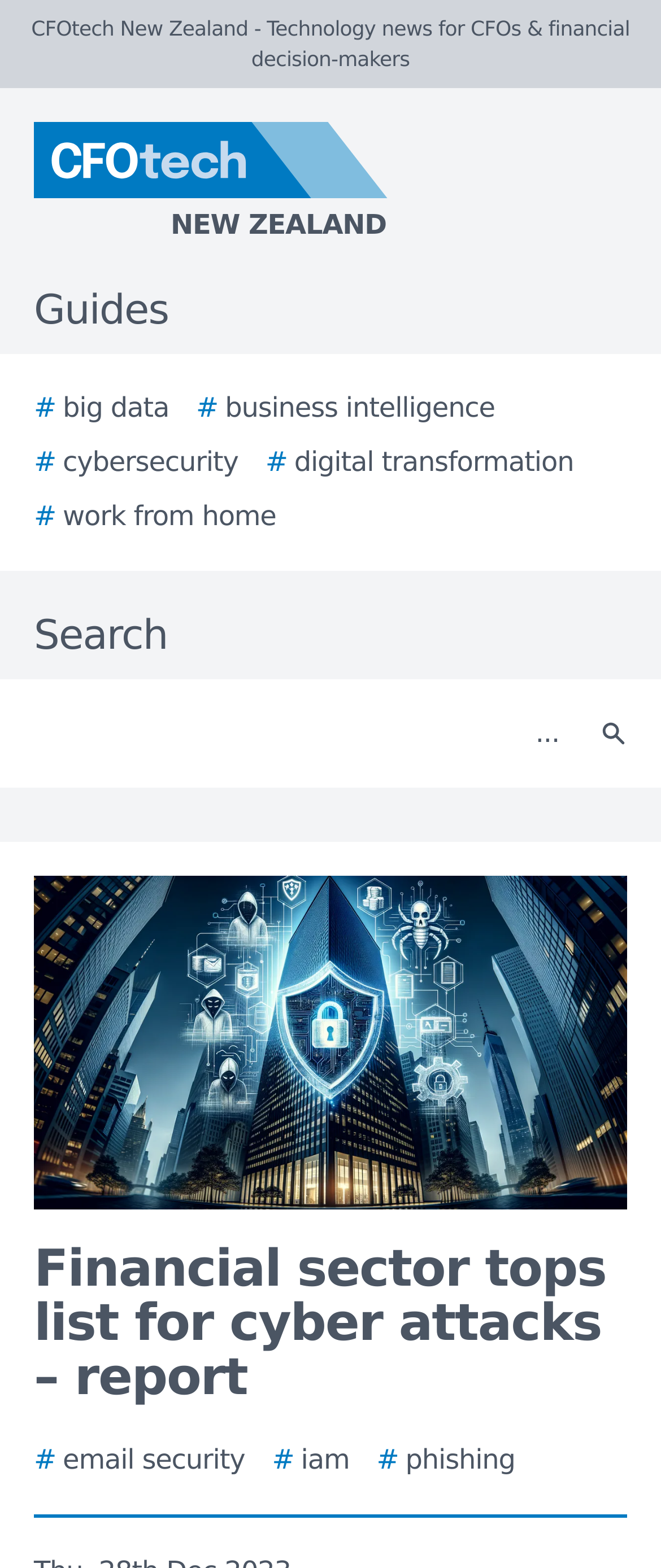What is the name of the website?
Deliver a detailed and extensive answer to the question.

I determined the answer by looking at the top-left corner of the webpage, where the logo and website name 'CFOtech New Zealand' are located.